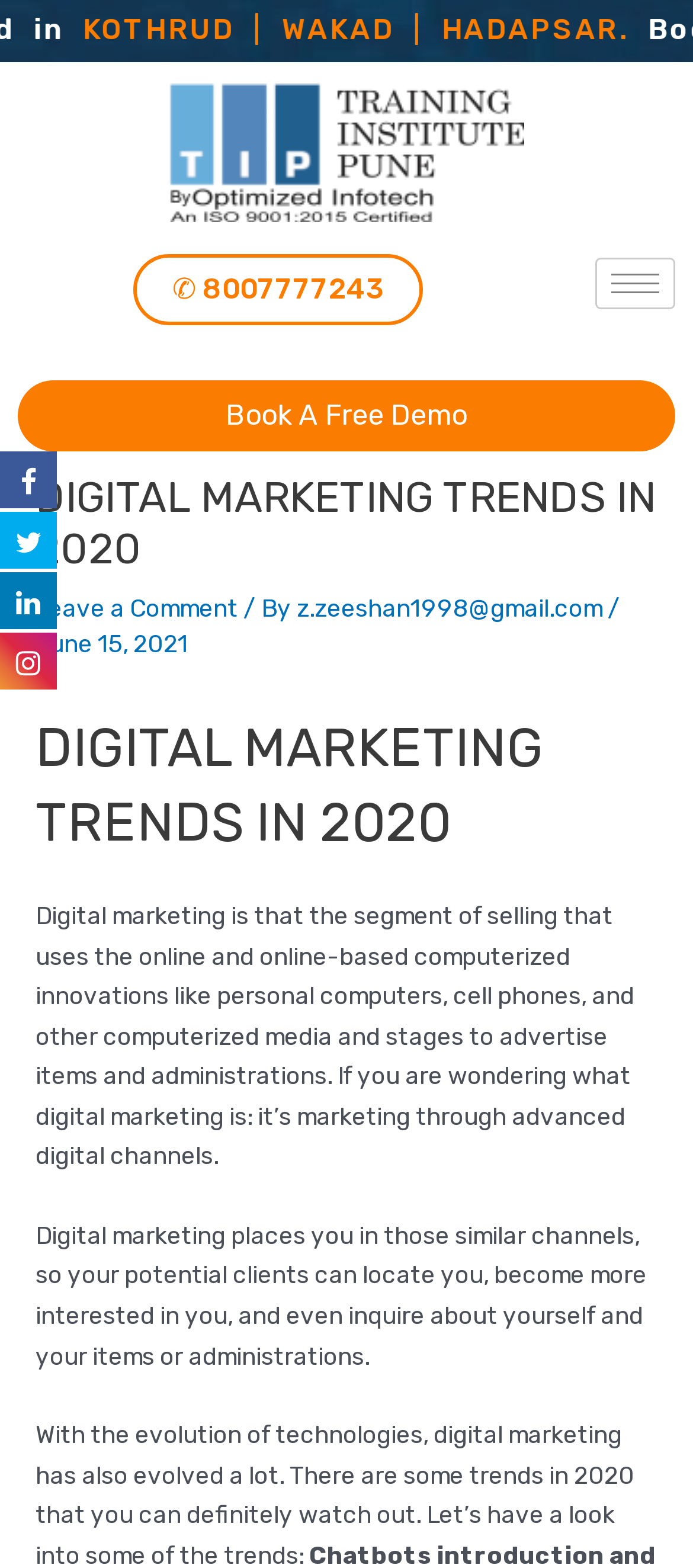What is the logo of the training institute?
Using the information presented in the image, please offer a detailed response to the question.

I identified the logo by examining the image element with the description 'TIP logo' located at the top of the webpage, which is also a link element.